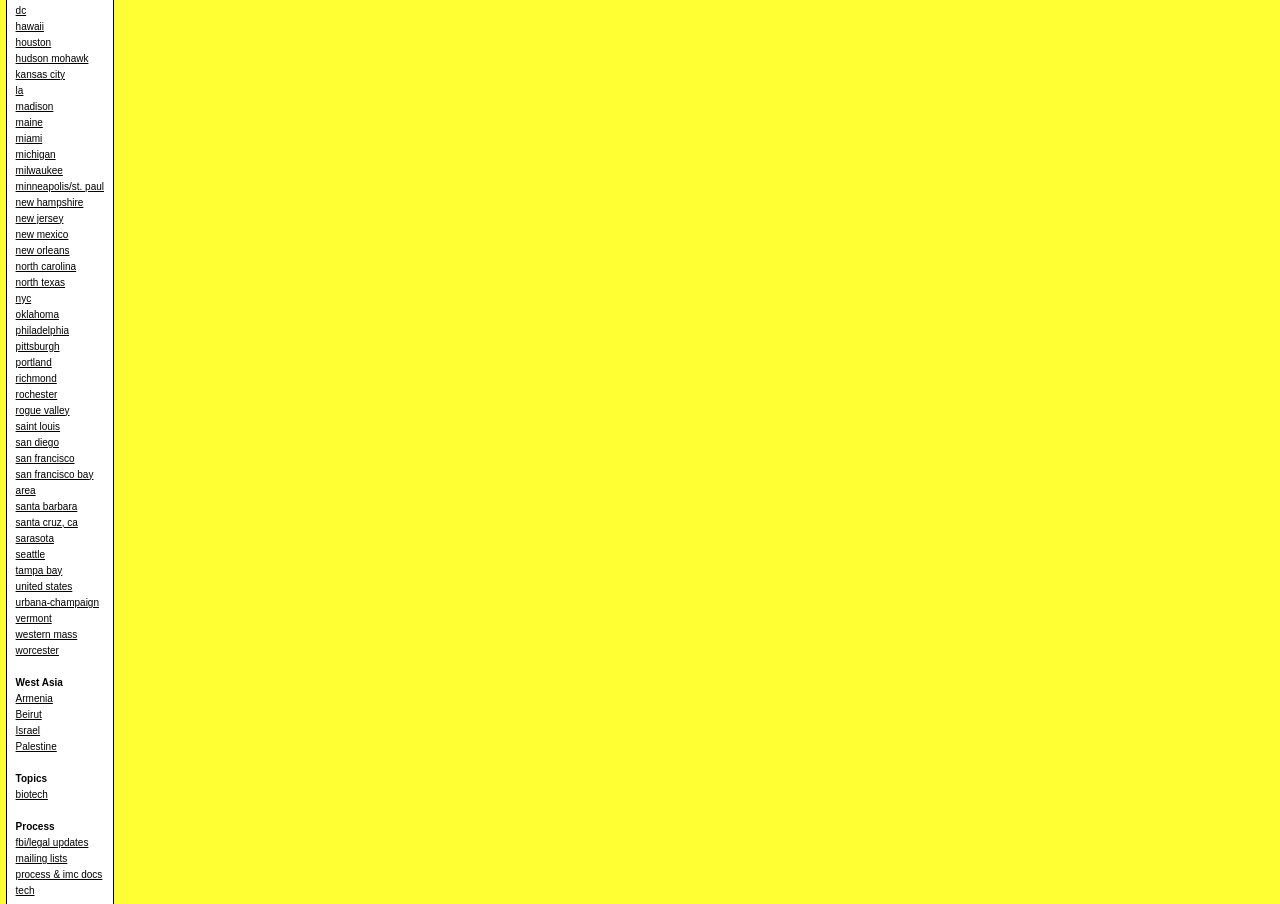Please mark the clickable region by giving the bounding box coordinates needed to complete this instruction: "Check the process and IMC documents".

[0.012, 0.961, 0.08, 0.973]